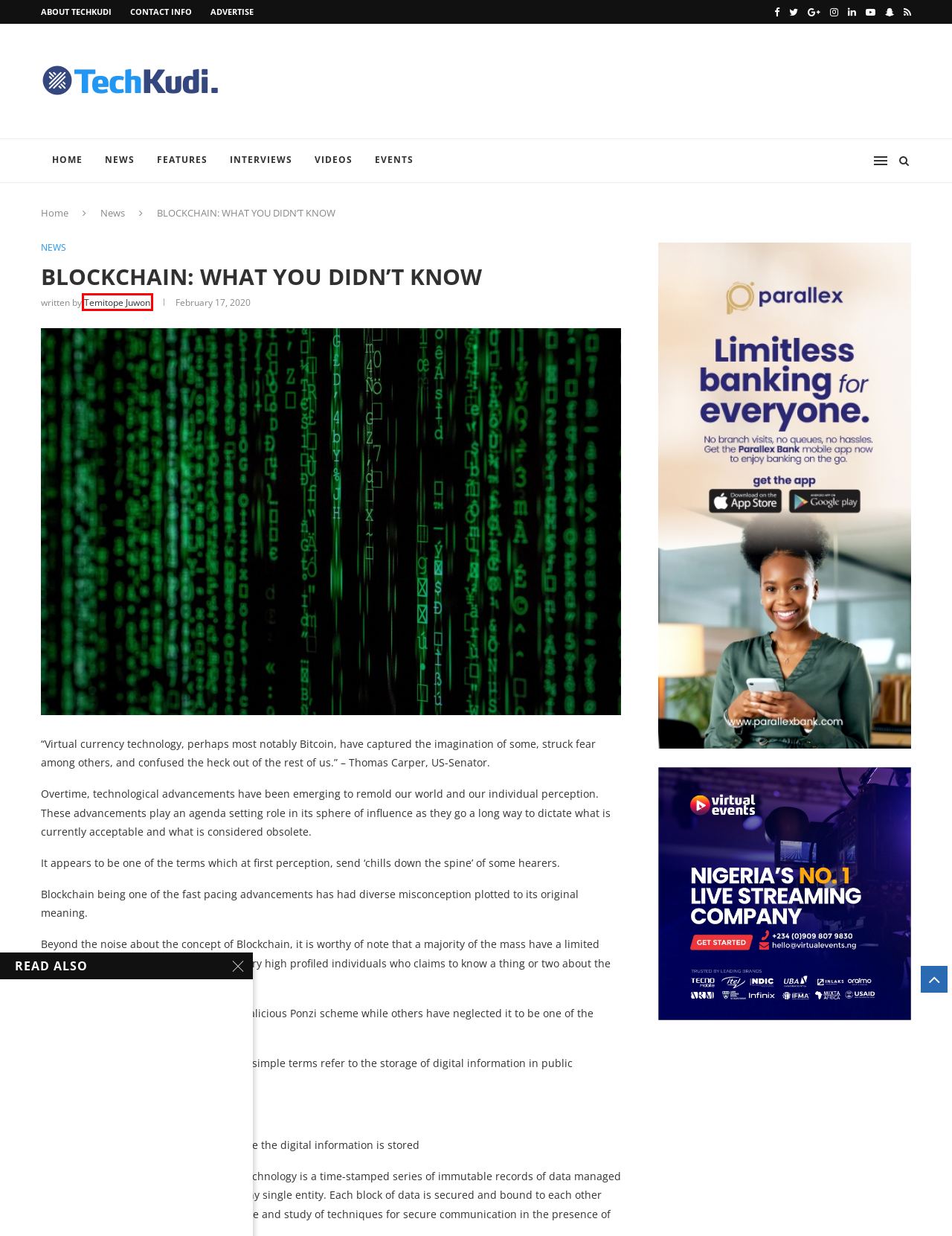Observe the provided screenshot of a webpage with a red bounding box around a specific UI element. Choose the webpage description that best fits the new webpage after you click on the highlighted element. These are your options:
A. Events Archives - TechKudi | Africa's Biggest Financial Technology News Platform
B. Videos Archives - TechKudi | Africa's Biggest Financial Technology News Platform
C. Temitope Juwon, Author at TechKudi | Africa's Biggest Financial Technology News Platform
D. Coronavirus in Zambia: MTN Reduces Fee on Mobile Money - TechKudi
E. Interviews Archives - TechKudi | Africa's Biggest Financial Technology News Platform
F. Kenyan Success Story: Julian Kyula Founder of MoDe - Techkudi
G. About - TechKudi | Africa's Biggest Financial Technology News Platform
H. Glo Lottery Games: Fortunes with Whispa Konnect - TechKudi

C